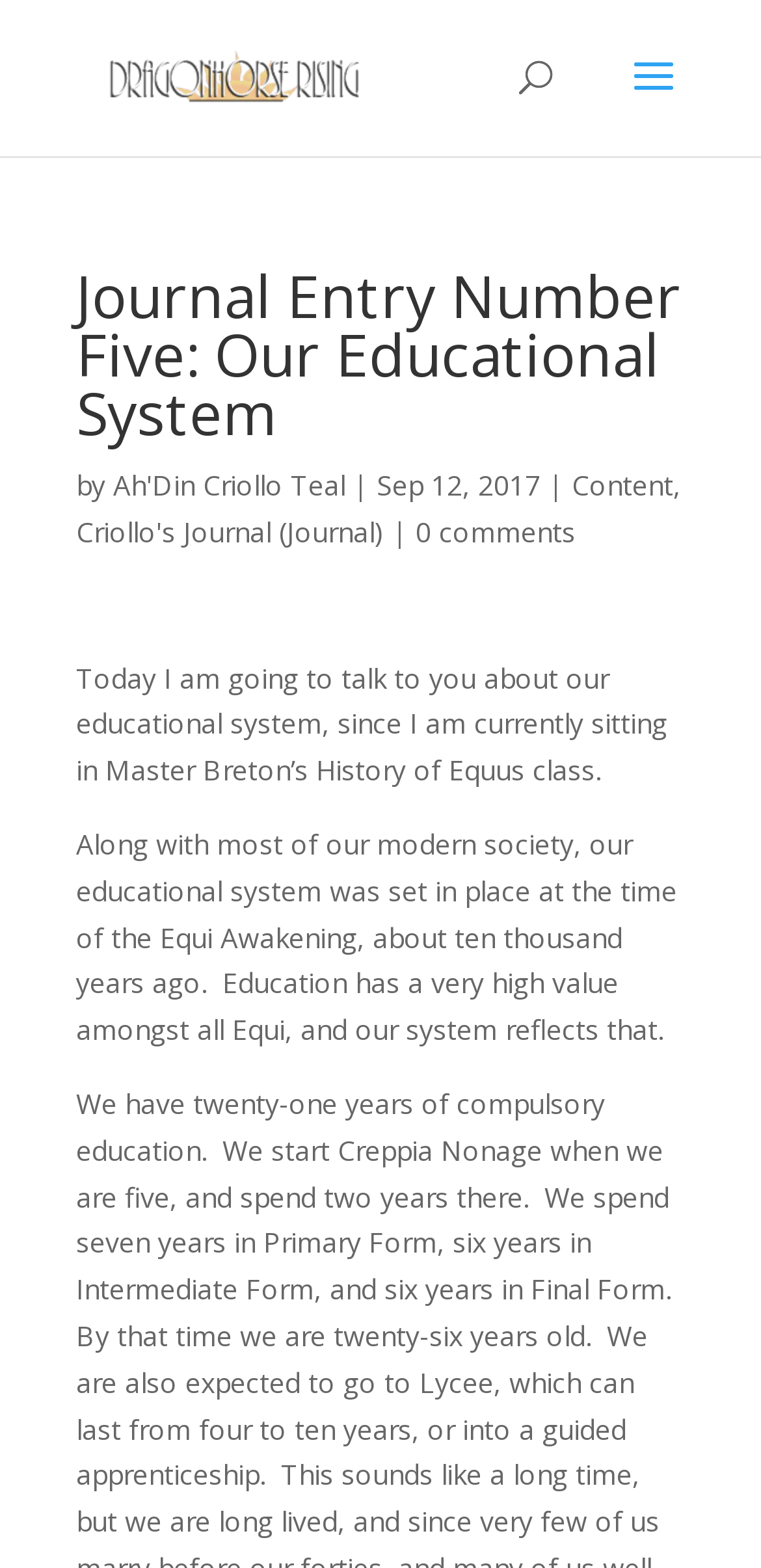Predict the bounding box coordinates of the UI element that matches this description: "Ah'Din Criollo Teal". The coordinates should be in the format [left, top, right, bottom] with each value between 0 and 1.

[0.149, 0.297, 0.454, 0.321]